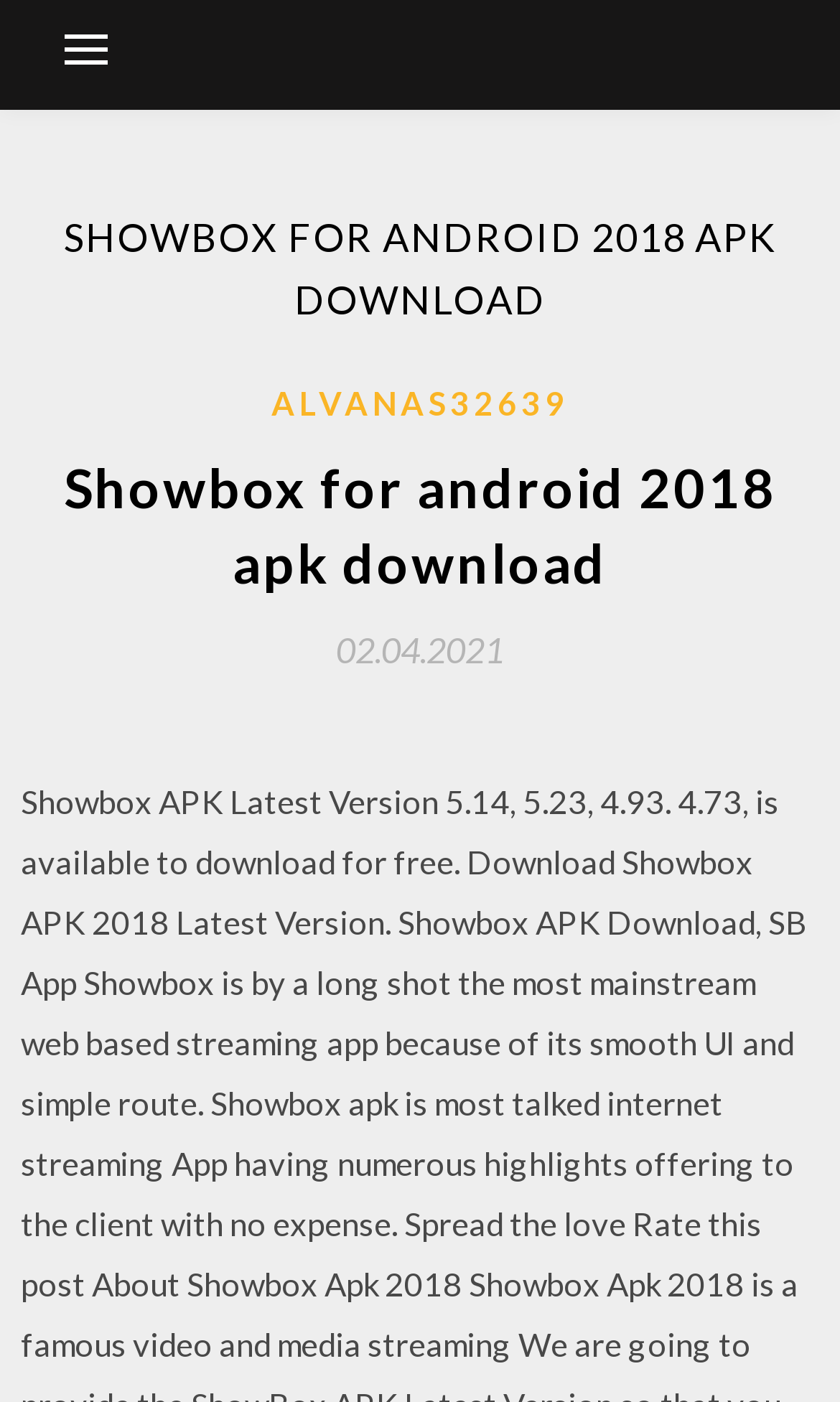What is the name of the application?
Refer to the image and provide a one-word or short phrase answer.

Showbox